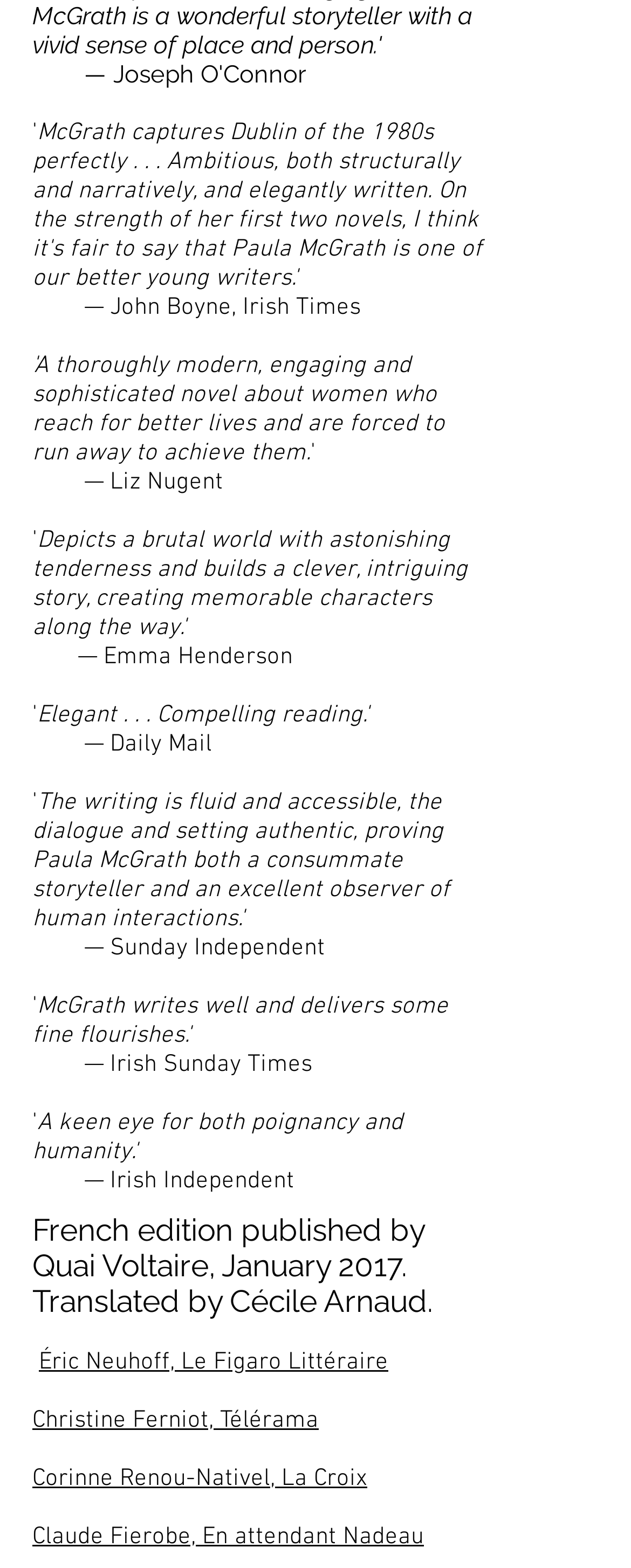Please find the bounding box coordinates in the format (top-left x, top-left y, bottom-right x, bottom-right y) for the given element description. Ensure the coordinates are floating point numbers between 0 and 1. Description: -

[0.295, 0.934, 0.31, 0.952]